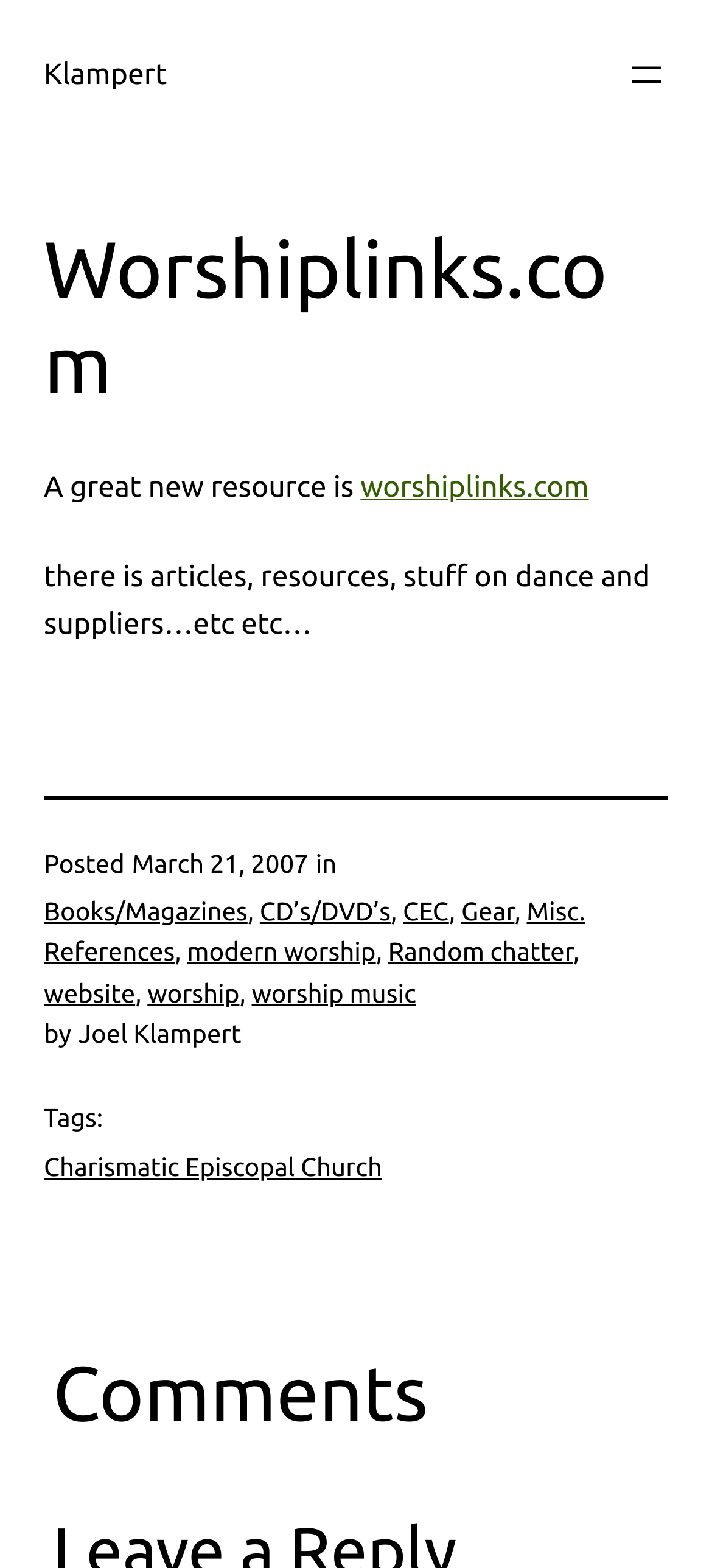Find the bounding box coordinates of the area that needs to be clicked in order to achieve the following instruction: "Check the 'Comments' section". The coordinates should be specified as four float numbers between 0 and 1, i.e., [left, top, right, bottom].

[0.074, 0.859, 0.926, 0.918]